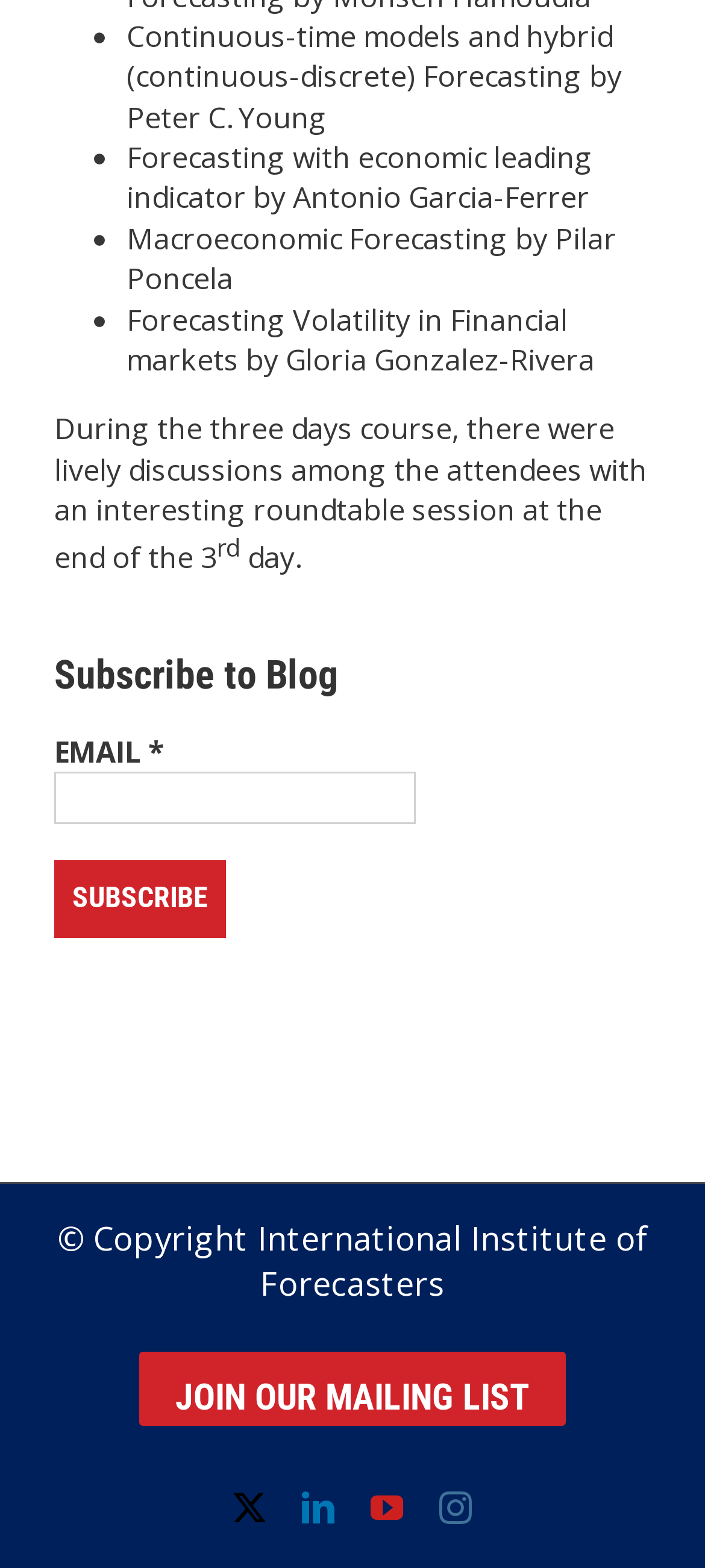Examine the image and give a thorough answer to the following question:
What is the position of the 'Subscribe to Blog' heading?

I determined the position of the 'Subscribe to Blog' heading by looking at its bounding box coordinates [0.077, 0.414, 0.923, 0.45], which indicates it is located at the top-left part of the webpage.